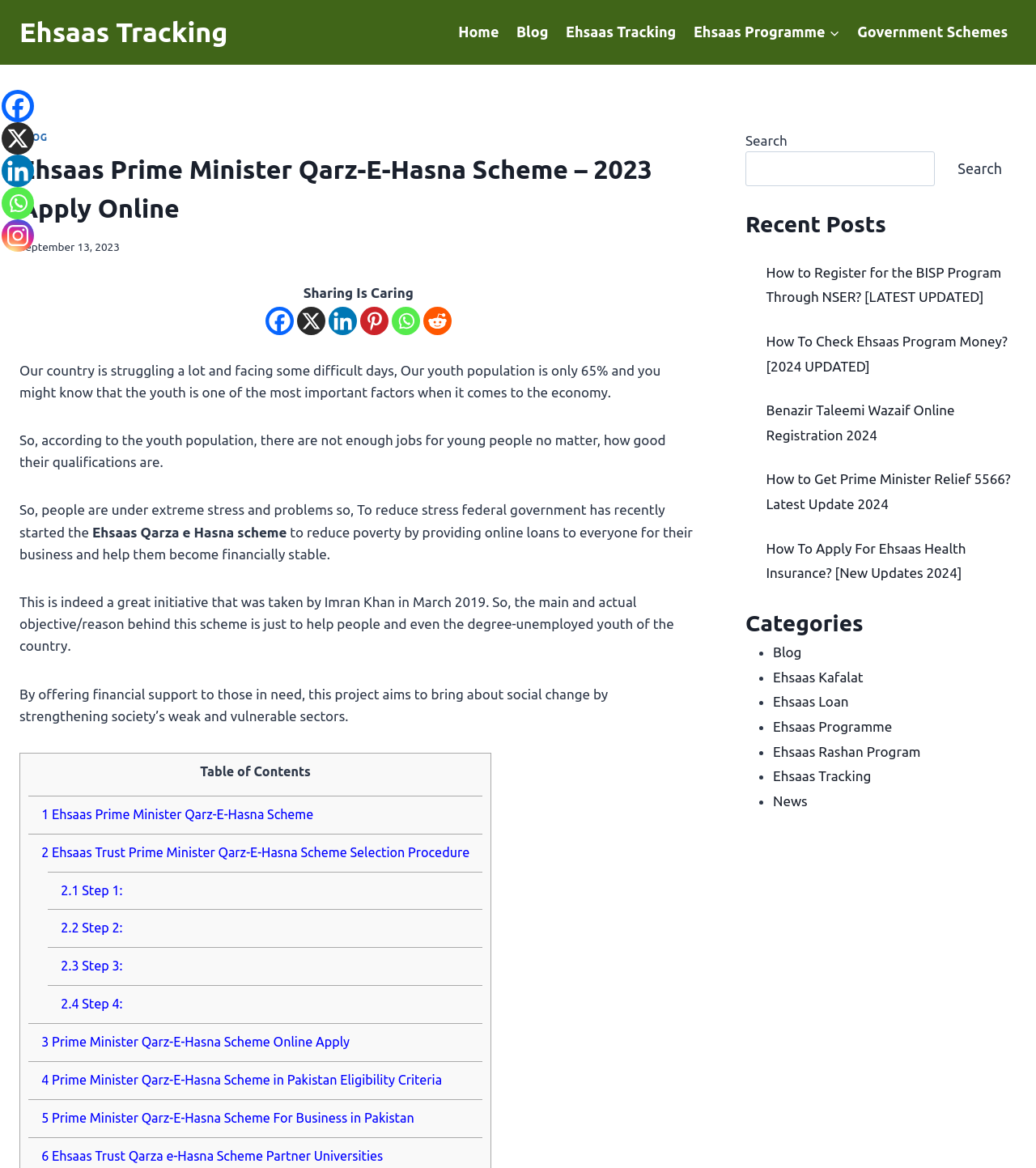Please provide a brief answer to the following inquiry using a single word or phrase:
How many steps are involved in the Ehsaas Trust Prime Minister Qarz-E-Hasna Scheme Selection Procedure?

4